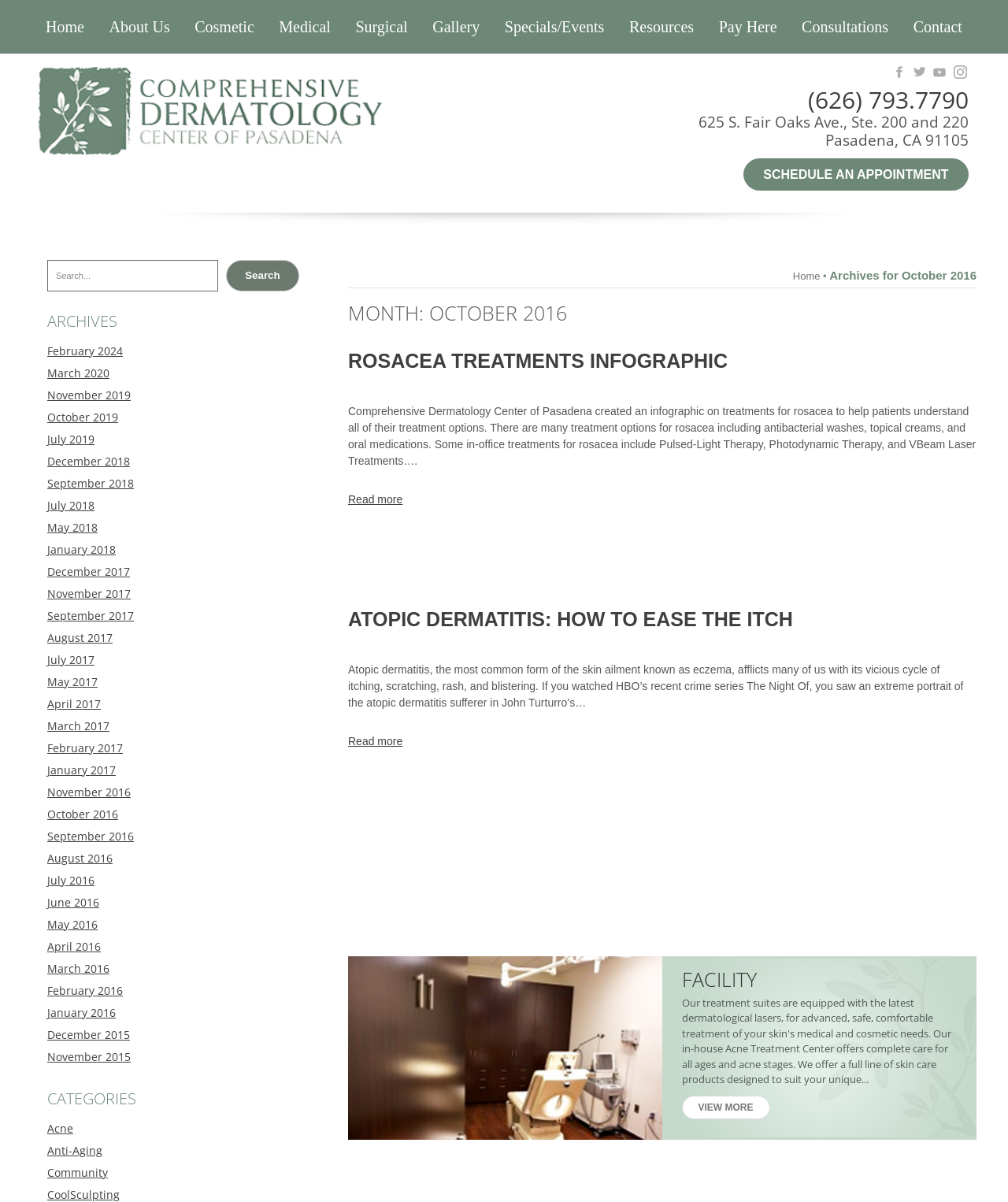Please find and generate the text of the main header of the webpage.

MONTH: OCTOBER 2016